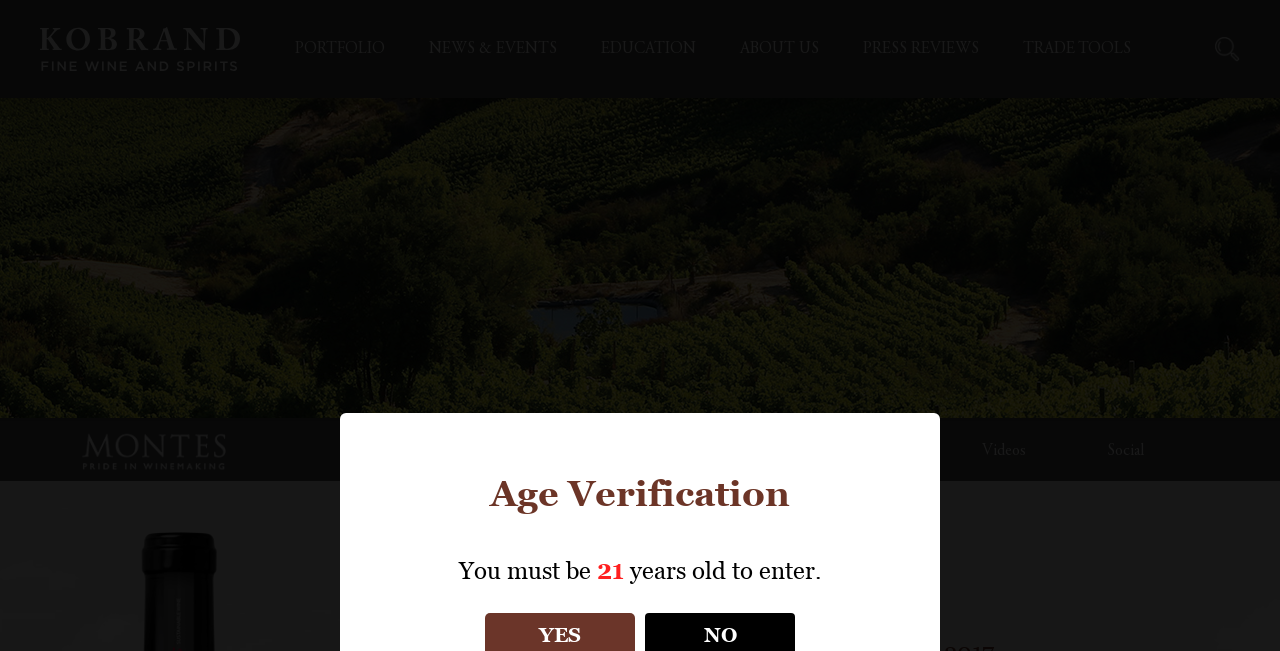Your task is to extract the text of the main heading from the webpage.

Twins Red Blend